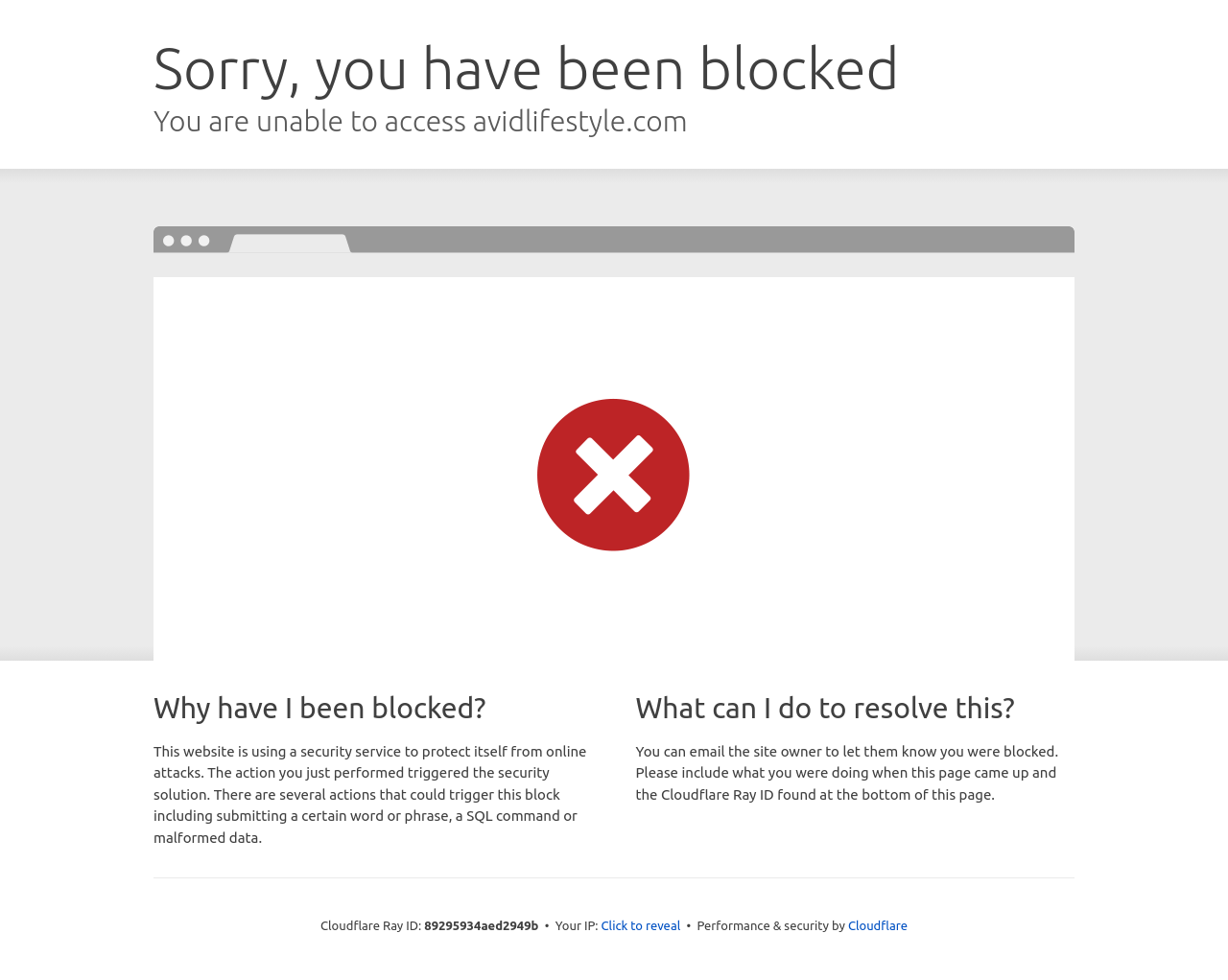Using the information in the image, give a detailed answer to the following question: What is the reason for being blocked?

The reason for being blocked is mentioned in the static text 'This website is using a security service to protect itself from online attacks. The action you just performed triggered the security solution.' which implies that the security solution was triggered due to some action performed by the user.